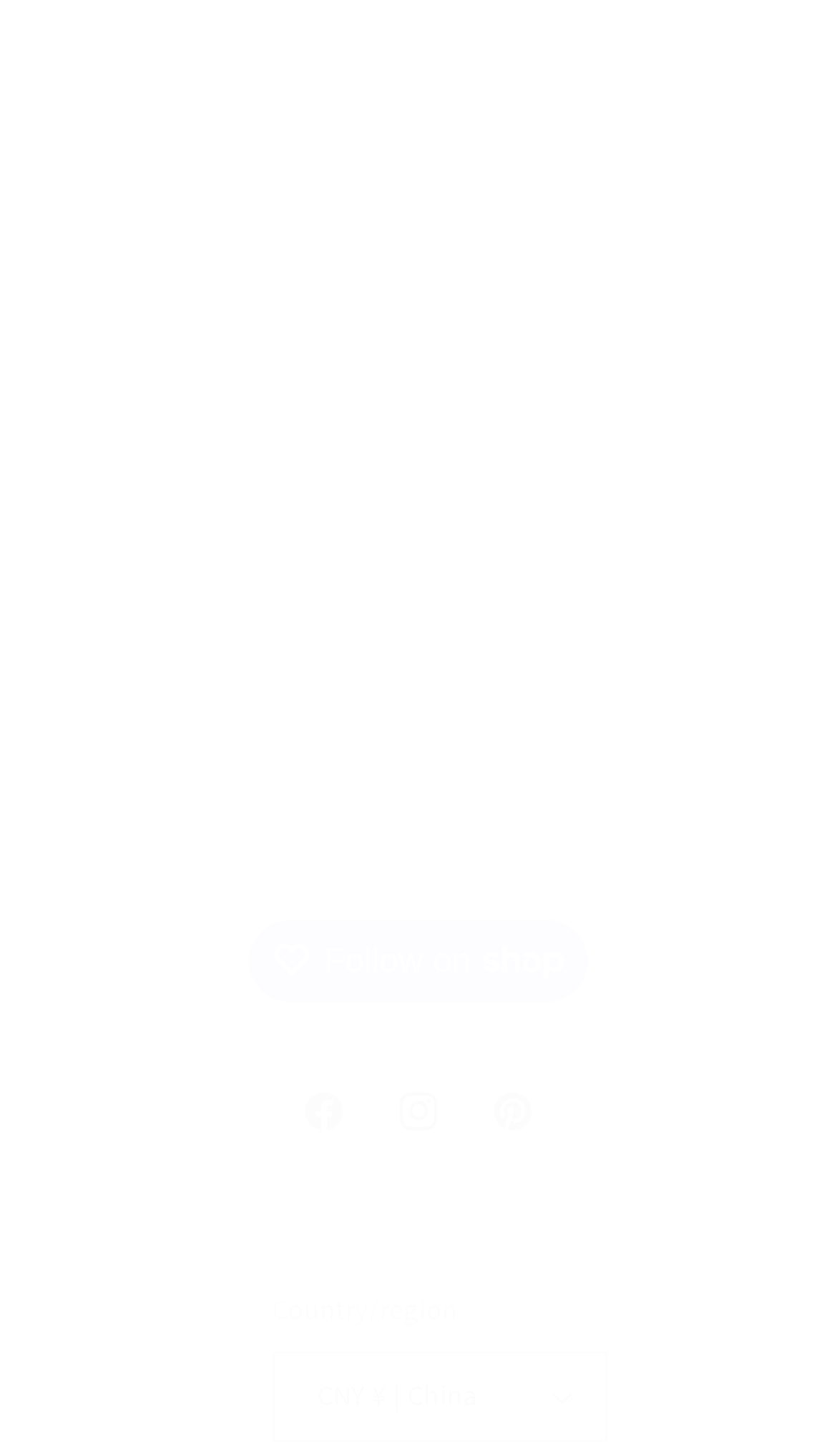Answer the following query with a single word or phrase:
What social media platforms are available?

Facebook, Instagram, Pinterest